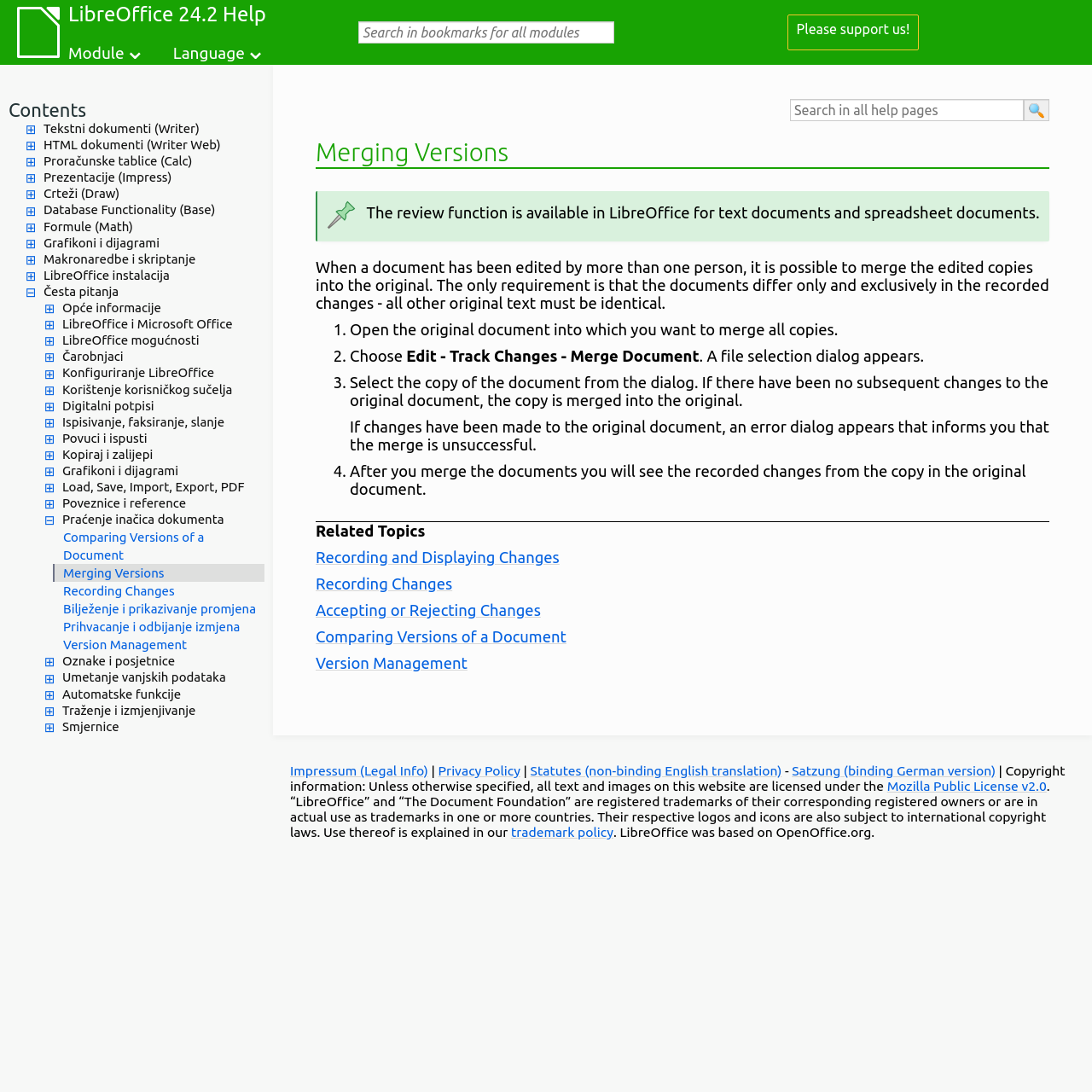Give a succinct answer to this question in a single word or phrase: 
What happens if changes have been made to the original document during the merge process?

An error dialog appears